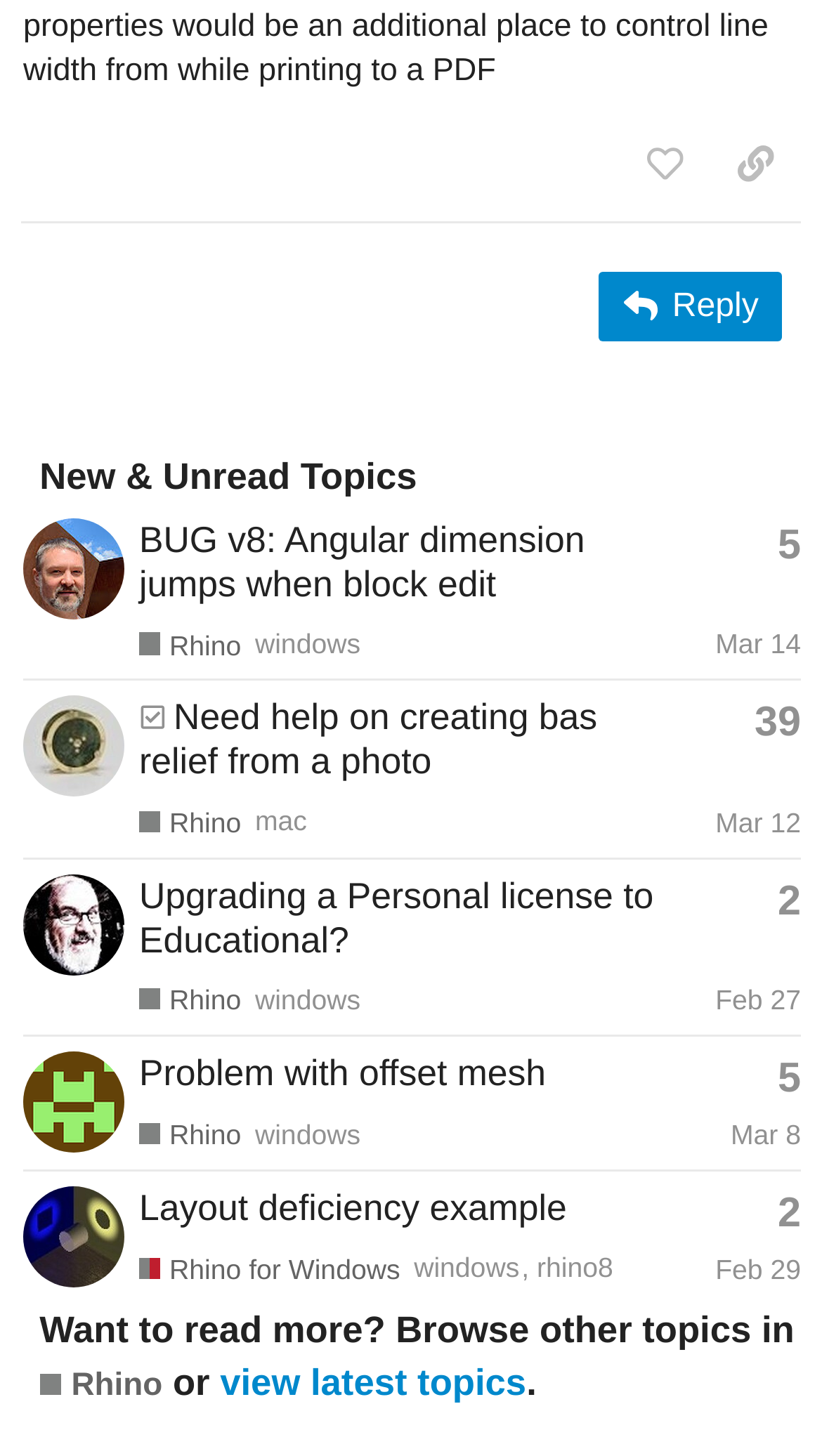How many replies does the topic 'Upgrading a Personal license to Educational?' have?
Can you provide a detailed and comprehensive answer to the question?

I looked at the topic list and found the topic 'Upgrading a Personal license to Educational?'. Next to it, I saw the text 'This topic has 2 replies', which indicates that this topic has 2 replies.